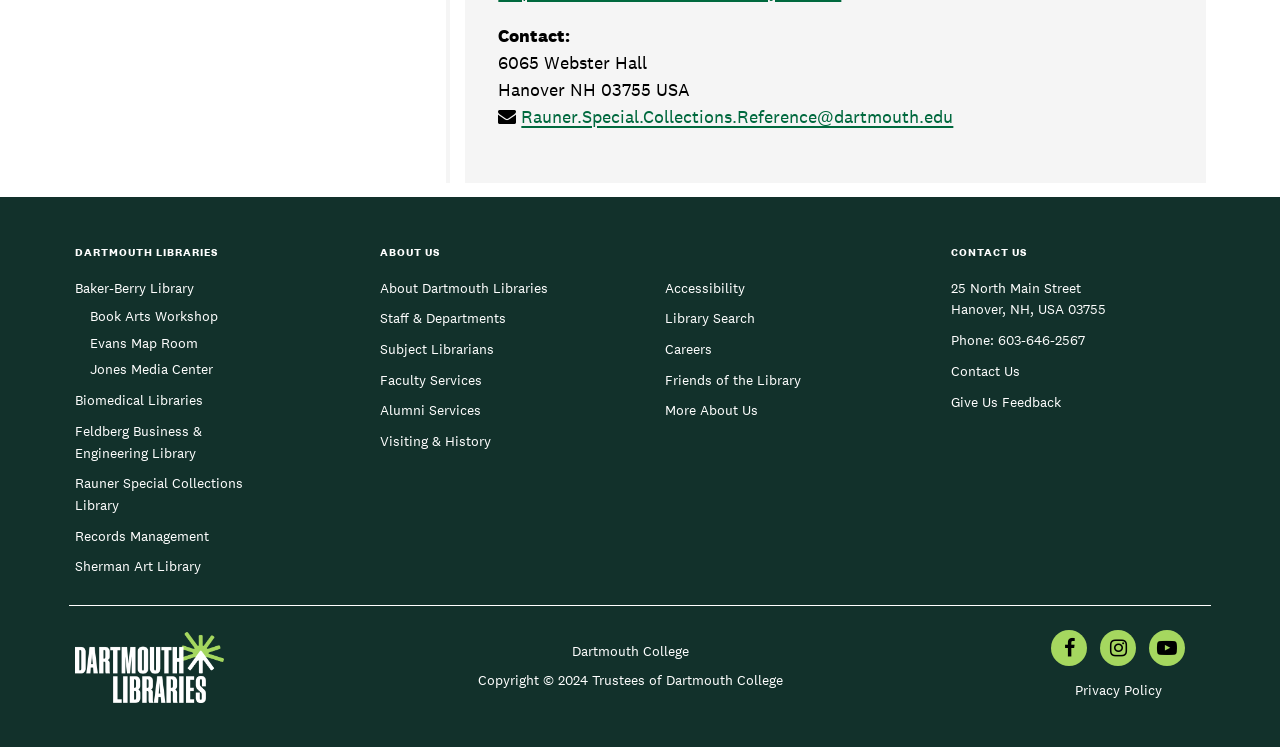Please provide a comprehensive response to the question below by analyzing the image: 
What is the phone number of Dartmouth Libraries?

I found the phone number by looking at the contact information section at the bottom of the webpage, where it lists the phone number as '603-646-2567'.